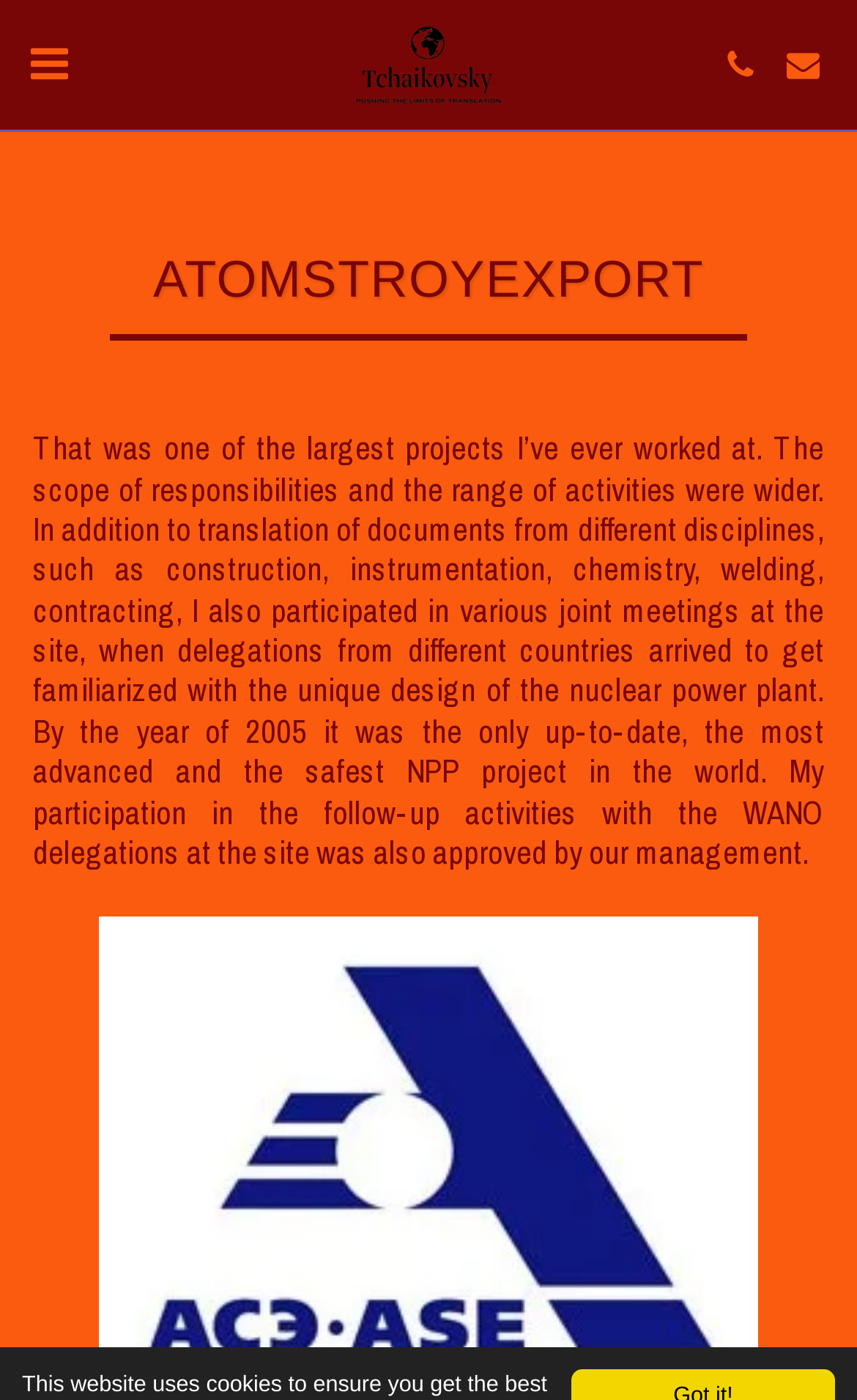Write an elaborate caption that captures the essence of the webpage.

The webpage is about Atomstroyexport, a company involved in the Tianwan NPP construction project in China. At the top left corner, there is a small button with no text. Next to it, there is a link to the website "www.tchaikovsky.biz" accompanied by a small image of the website's logo. 

On the top right corner, there are two more buttons, one with a icon and the other with no text. Below these buttons, there is a large heading that reads "ATOMSTROYEXPORT" spanning almost the entire width of the page.

Below the heading, there is a block of text that describes the company's experience working on the Tianwan NPP project. The text explains the scope of responsibilities, the range of activities, and the company's participation in joint meetings and follow-up activities with delegations from different countries. The text also mentions that the project was the most advanced and safest NPP project in the world by 2005.

To the right of the text, there is a large image that takes up most of the remaining space on the page. The image is likely related to the Tianwan NPP project or Atomstroyexport's work on the project.